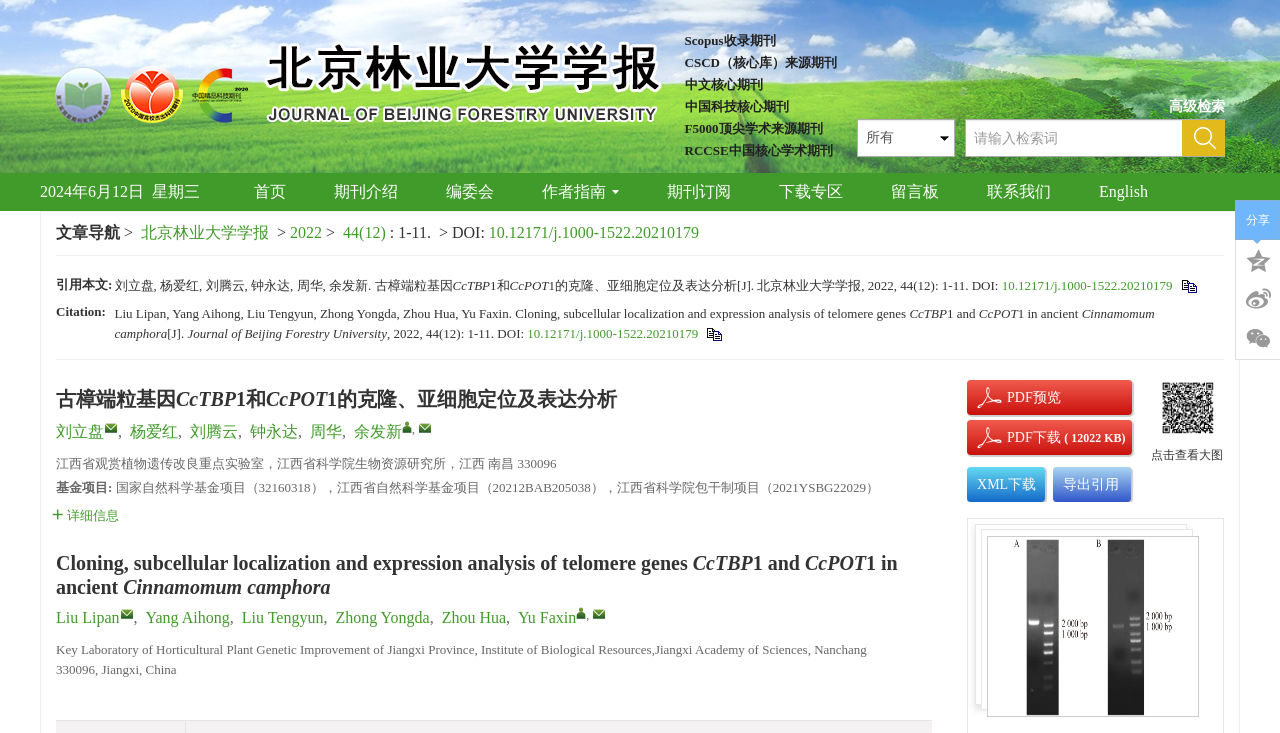Predict the bounding box coordinates of the area that should be clicked to accomplish the following instruction: "download articles". The bounding box coordinates should consist of four float numbers between 0 and 1, i.e., [left, top, right, bottom].

[0.59, 0.236, 0.677, 0.288]